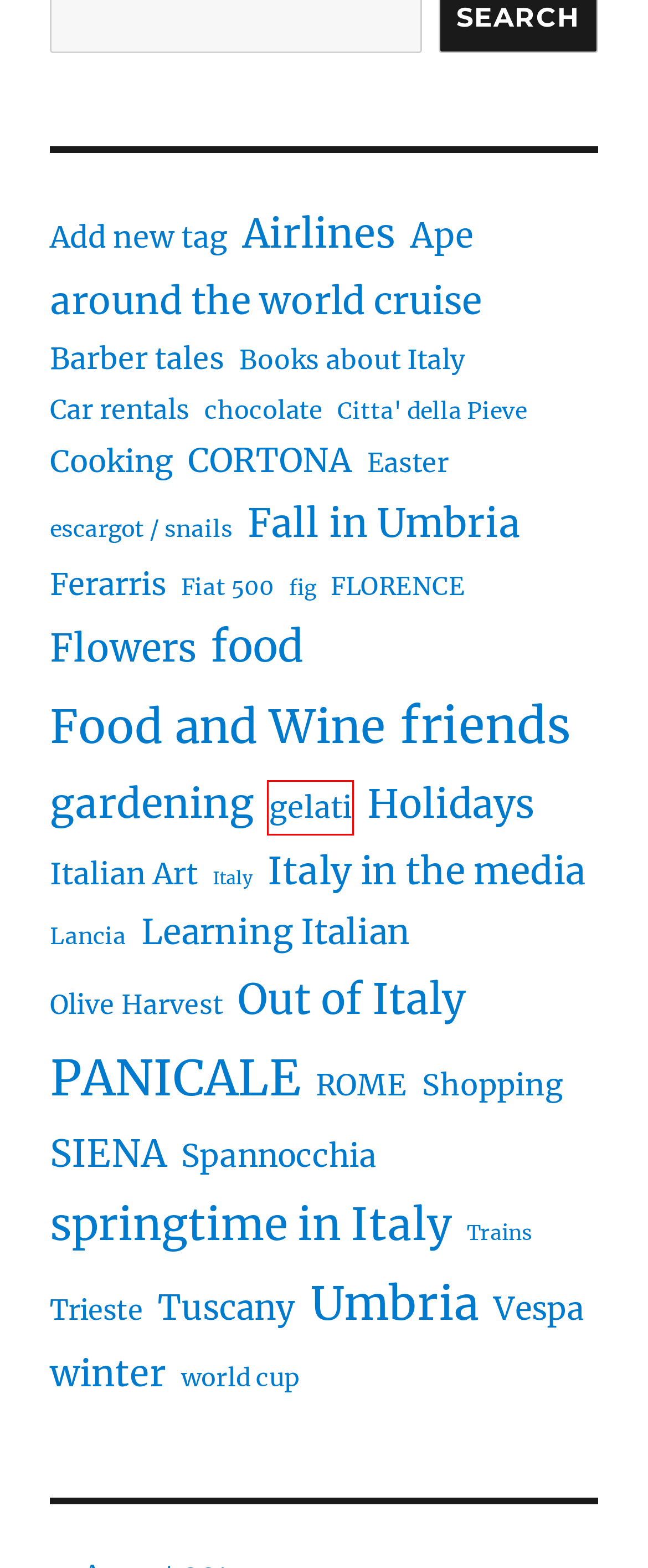Examine the screenshot of the webpage, which includes a red bounding box around an element. Choose the best matching webpage description for the page that will be displayed after clicking the element inside the red bounding box. Here are the candidates:
A. food Archives - See You in Italy
B. gelati Archives - See You in Italy
C. Ferarris Archives - See You in Italy
D. Citta' della Pieve Archives - See You in Italy
E. Fall in Umbria Archives - See You in Italy
F. Food and Wine Archives - See You in Italy
G. FLORENCE Archives - See You in Italy
H. ROME Archives - See You in Italy

B